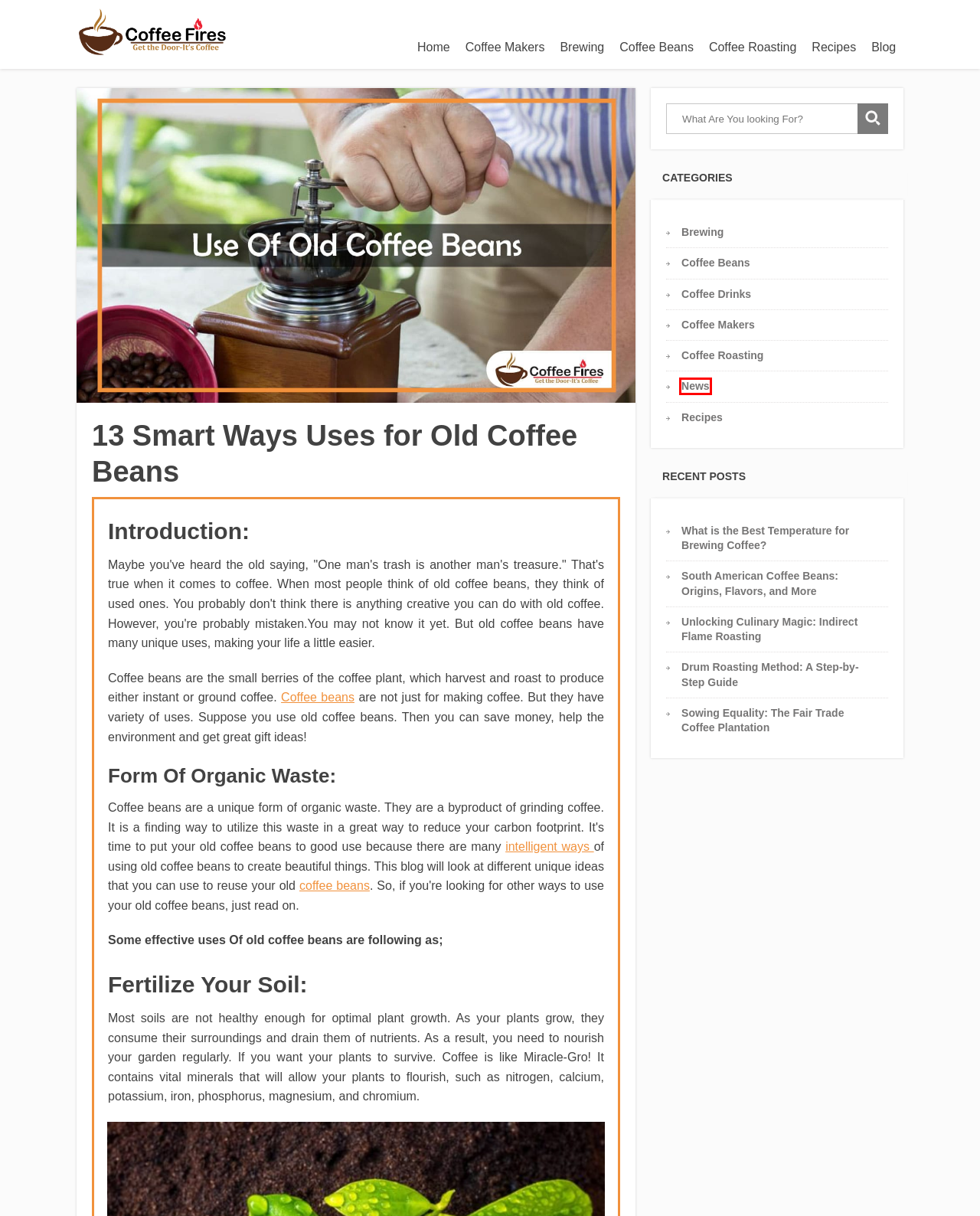You are provided with a screenshot of a webpage that has a red bounding box highlighting a UI element. Choose the most accurate webpage description that matches the new webpage after clicking the highlighted element. Here are your choices:
A. Blog - Coffee Fires
B. Coffee Beans - Coffee Fires
C. Every Thing You Need To Know About Indirect Flame Roasting
D. Coffee Roasting - Coffee Fires
E. Coffee Makers - Coffee Fires
F. Coffee Drinks Archives - Coffee Fires
G. News Archives - Coffee Fires
H. A Ultimate Guide To The 4 Main Types Of Coffee Beans - Coffee Fires

G